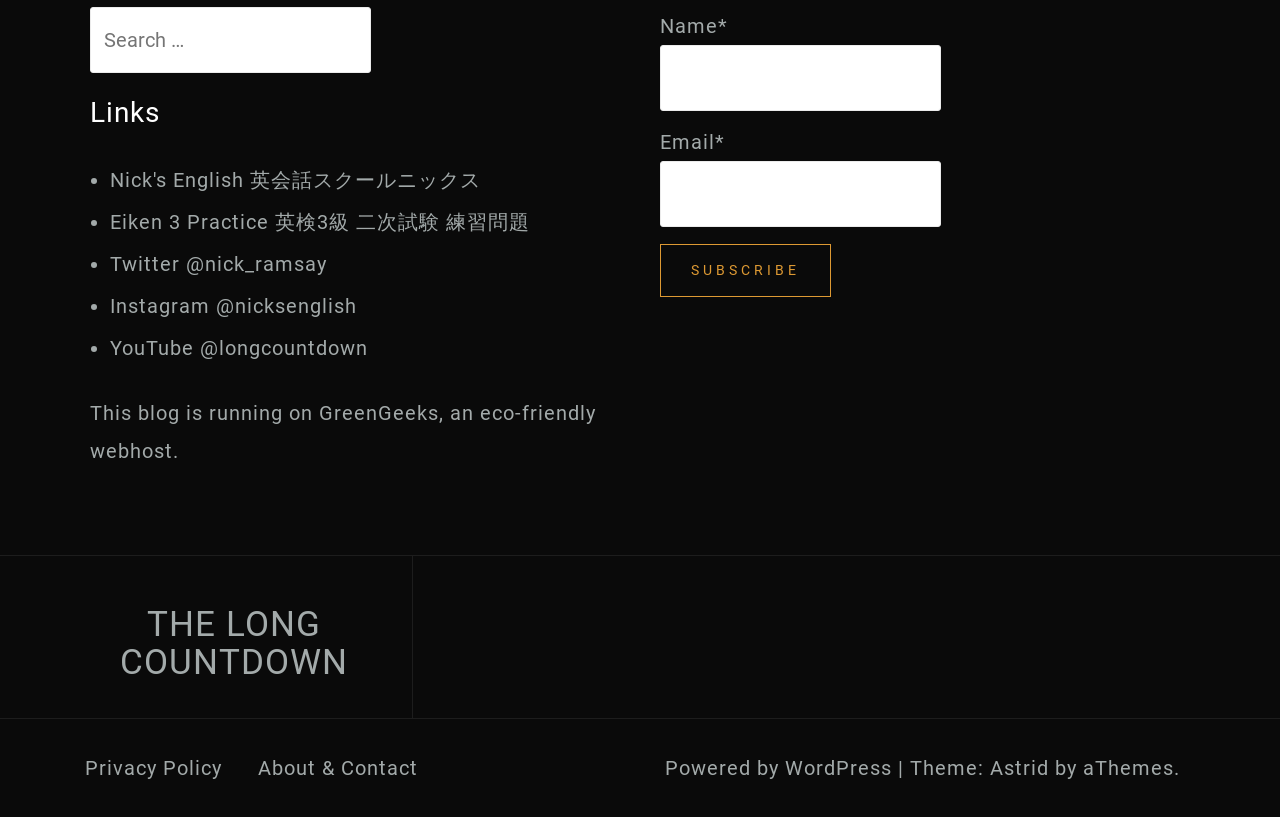Please find the bounding box coordinates of the clickable region needed to complete the following instruction: "Check the privacy policy". The bounding box coordinates must consist of four float numbers between 0 and 1, i.e., [left, top, right, bottom].

[0.066, 0.925, 0.173, 0.955]